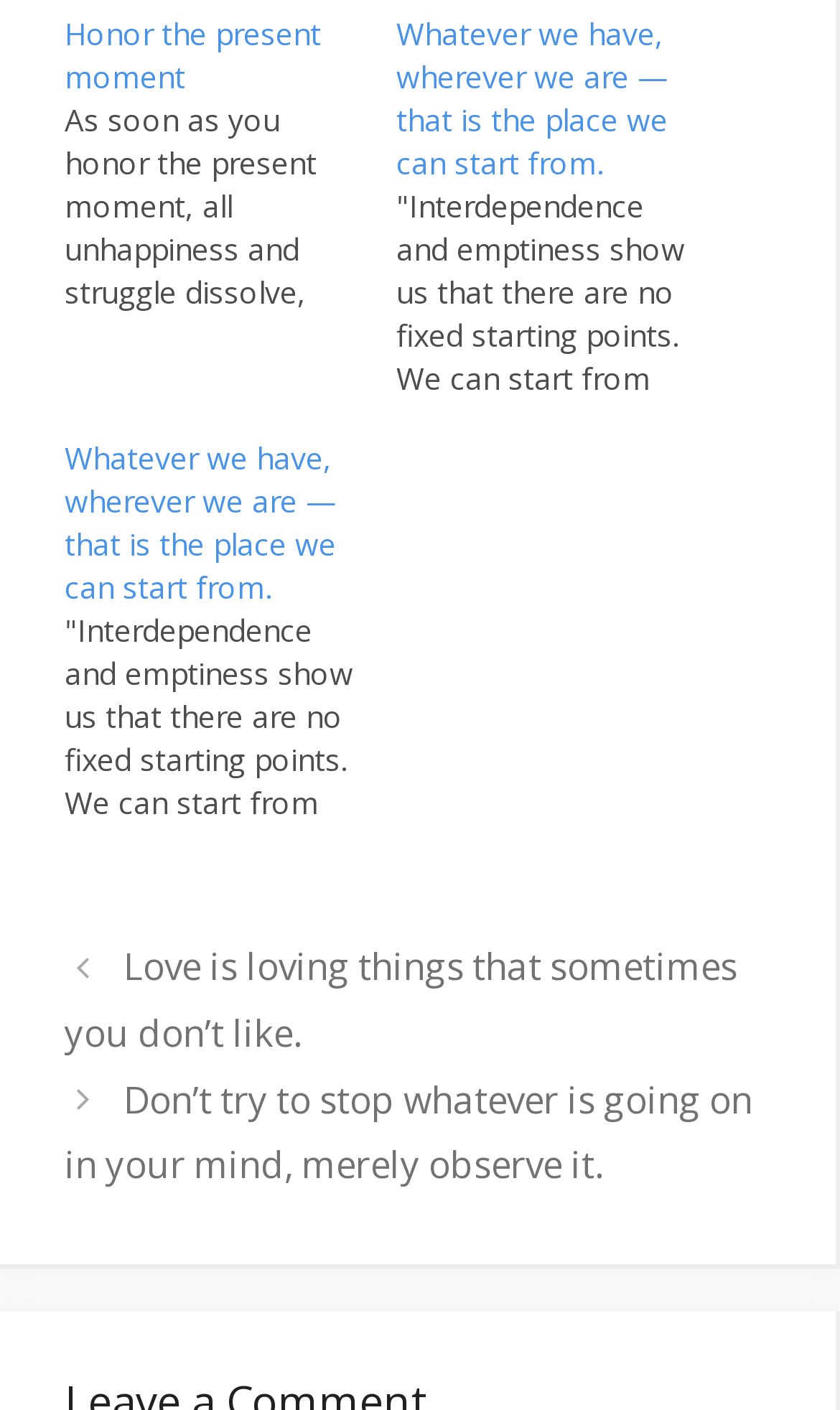Identify the bounding box coordinates for the region to click in order to carry out this instruction: "Go to Twitter page". Provide the coordinates using four float numbers between 0 and 1, formatted as [left, top, right, bottom].

None